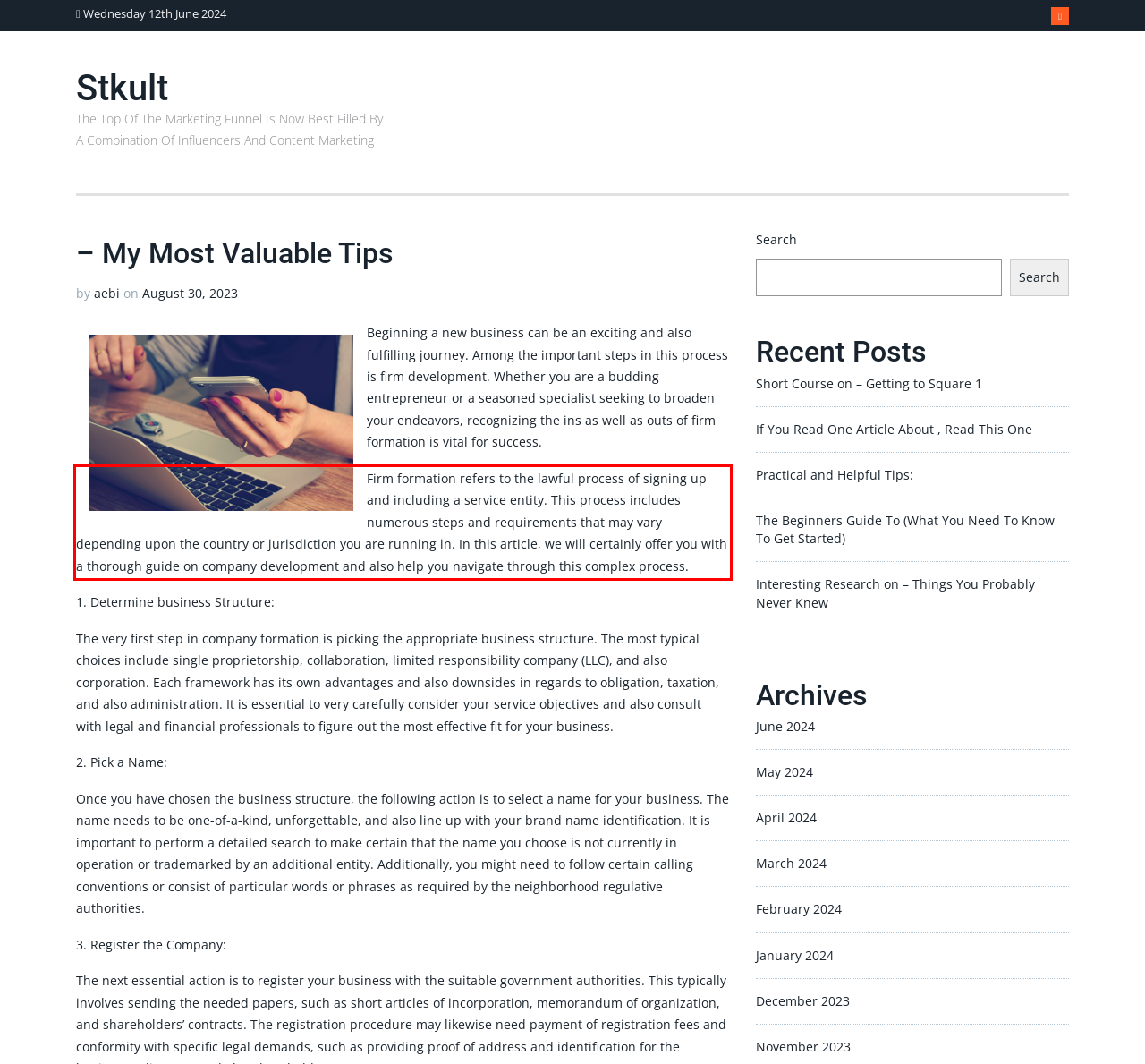Using the provided screenshot of a webpage, recognize and generate the text found within the red rectangle bounding box.

Firm formation refers to the lawful process of signing up and including a service entity. This process includes numerous steps and requirements that may vary depending upon the country or jurisdiction you are running in. In this article, we will certainly offer you with a thorough guide on company development and also help you navigate through this complex process.